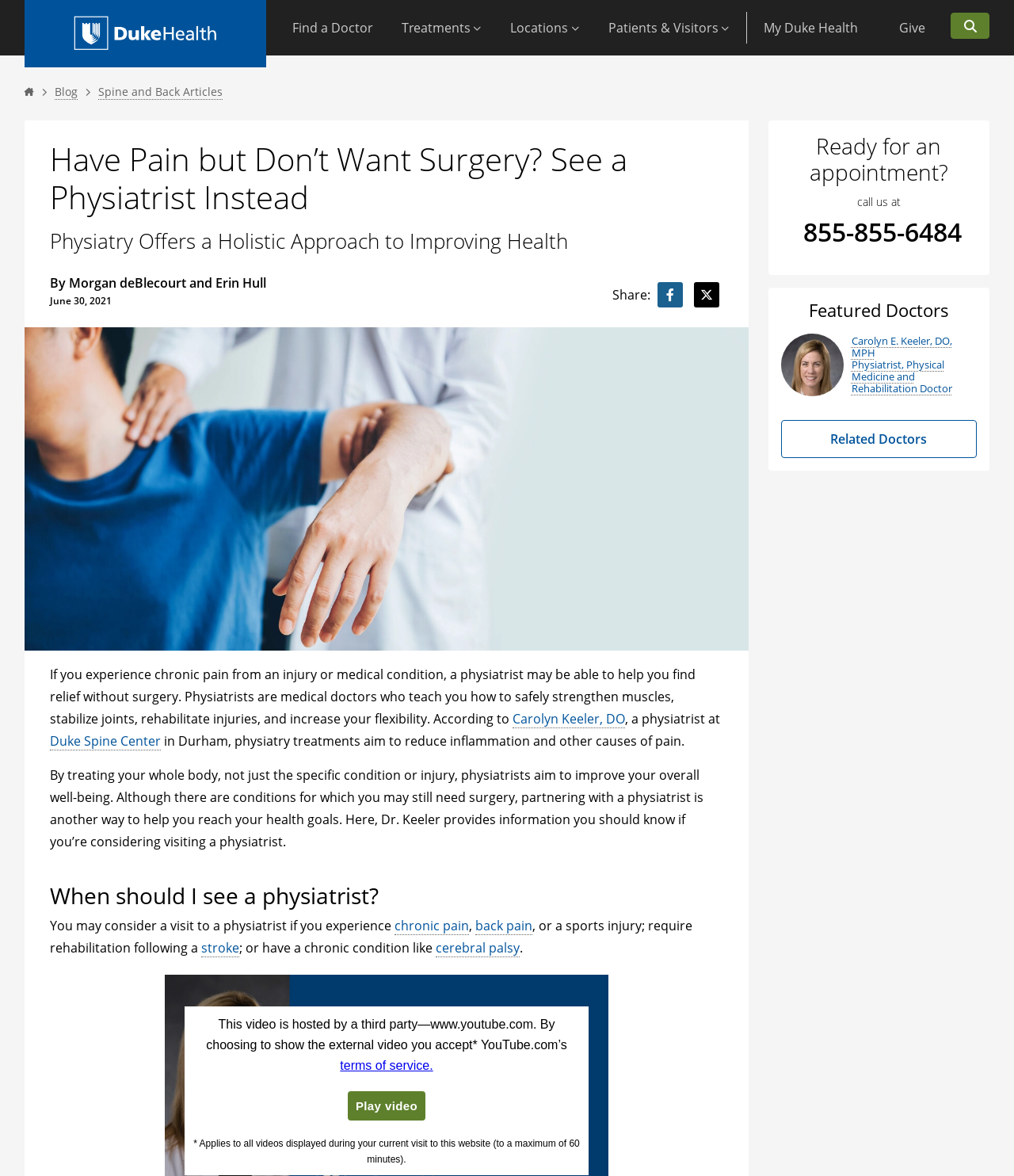Respond to the following question with a brief word or phrase:
What is the phone number to call for an appointment?

855-855-6484